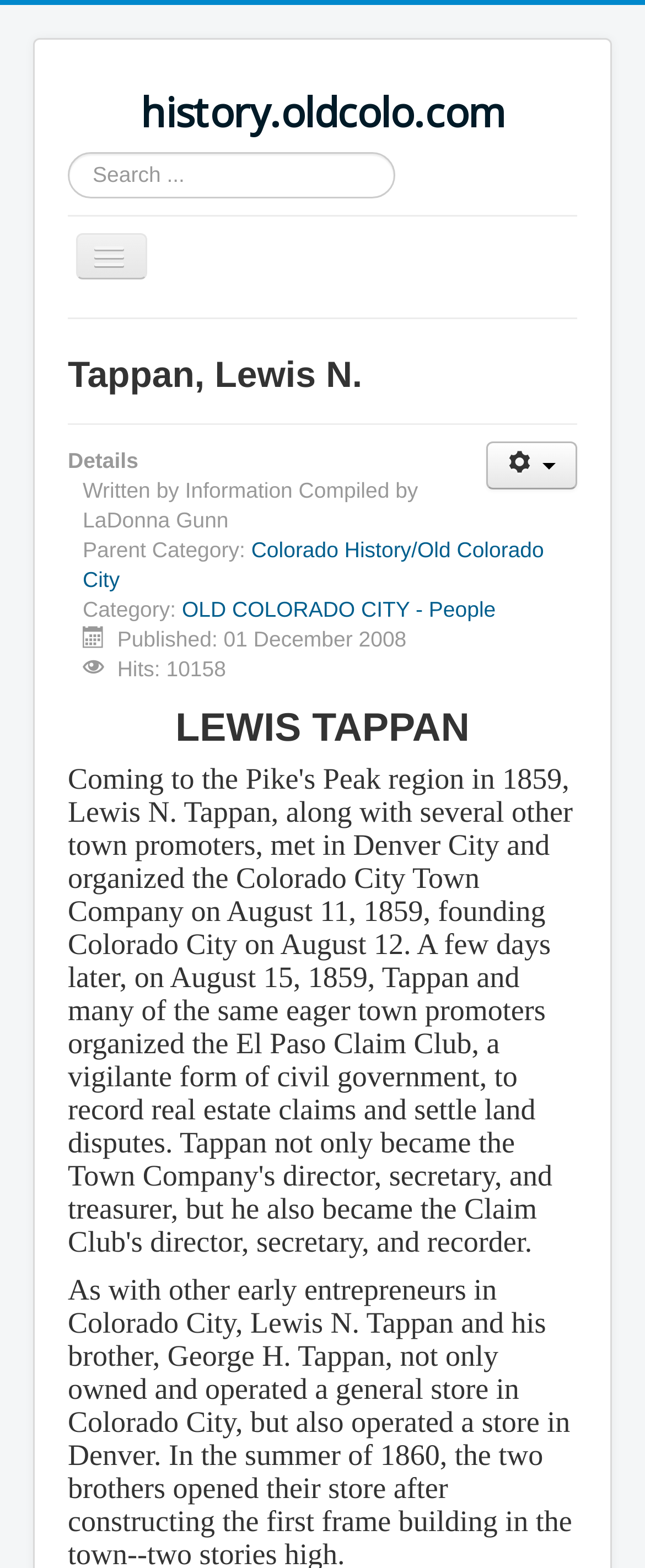Extract the bounding box coordinates for the described element: "Westwords". The coordinates should be represented as four float numbers between 0 and 1: [left, top, right, bottom].

[0.105, 0.414, 0.895, 0.448]